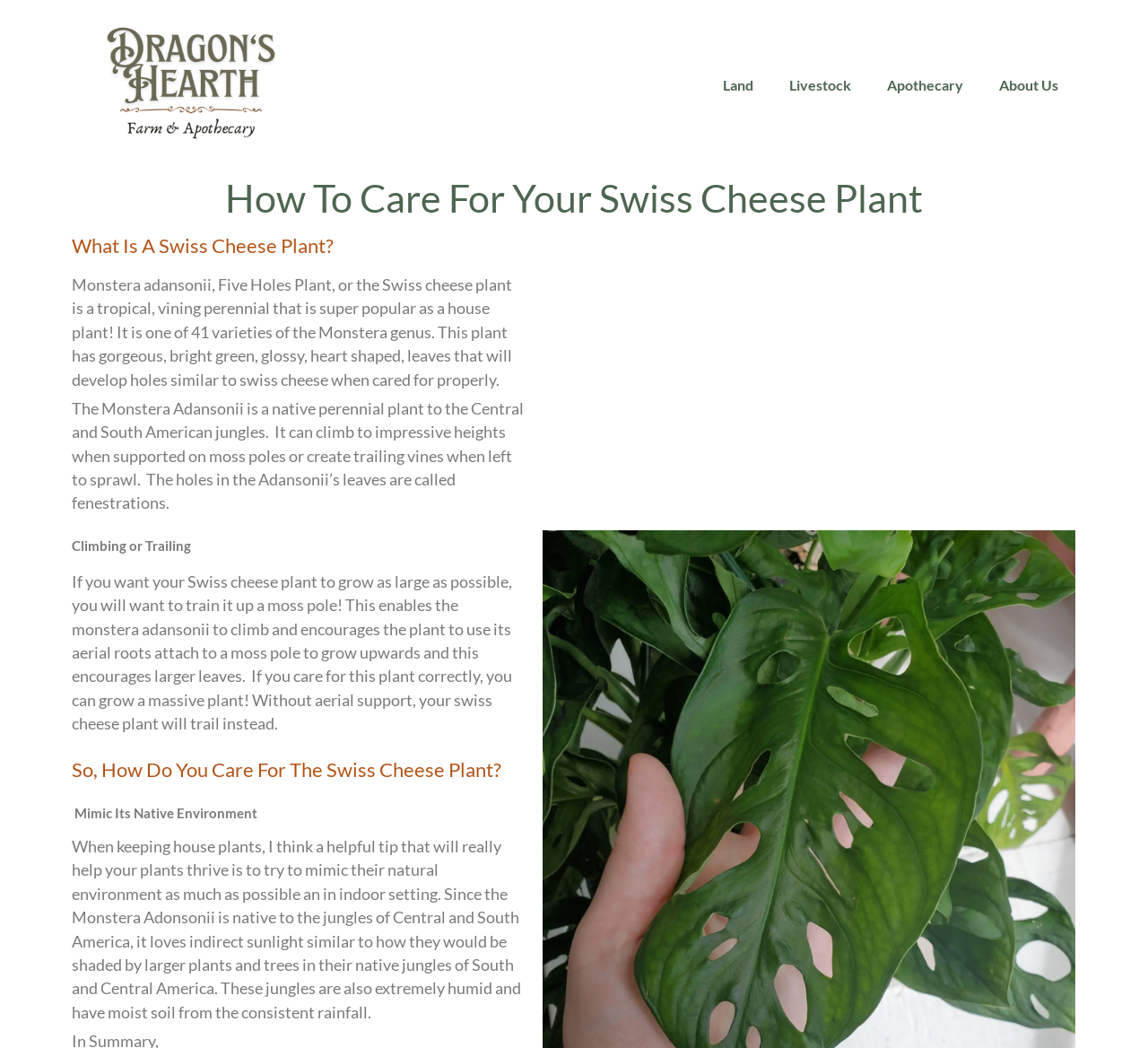Provide a thorough description of this webpage.

The webpage is about caring for a Swiss Cheese Plant, also known as Monstera Adansonii. At the top left of the page, there is a logo of "Dragons Hearth Farm" with a word logo. Below the logo, there are four links: "Land", "Livestock", "Apothecary", and "About Us", which are aligned horizontally across the top of the page.

The main content of the page starts with a heading "How To Care For Your Swiss Cheese Plant" followed by a heading "What Is A Swiss Cheese Plant?" Below these headings, there are two paragraphs of text that describe the plant, its origin, and its characteristics. The text is positioned on the left side of the page, taking up about half of the page's width.

Further down the page, there are three more headings: "Climbing or Trailing", "So, How Do You Care For The Swiss Cheese Plant?", and "Mimic Its Native Environment". Each of these headings is followed by a paragraph of text that provides information on how to care for the plant, including training it to climb, providing indirect sunlight, and maintaining high humidity. The text is still positioned on the left side of the page, with a consistent layout throughout the page.

There are no images on the page besides the logo at the top. The overall content is focused on providing information and guidance on caring for the Swiss Cheese Plant.